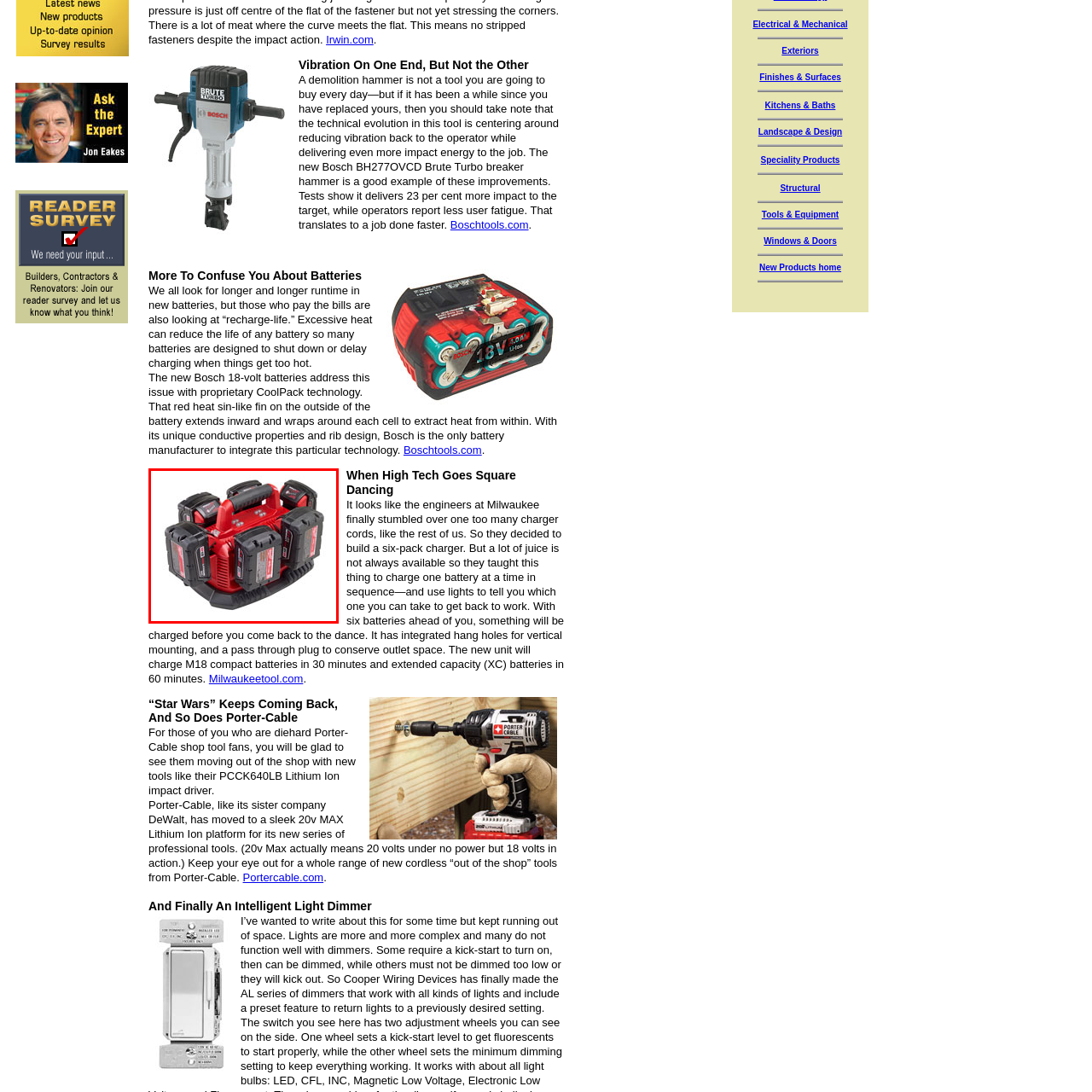What is the purpose of the integrated lights on the charger?
Observe the image within the red bounding box and respond to the question with a detailed answer, relying on the image for information.

The caption explains that the integrated lights on the charger indicate which battery is currently charging, allowing users to efficiently manage their workflow and ensure that a charged battery is always available when needed.